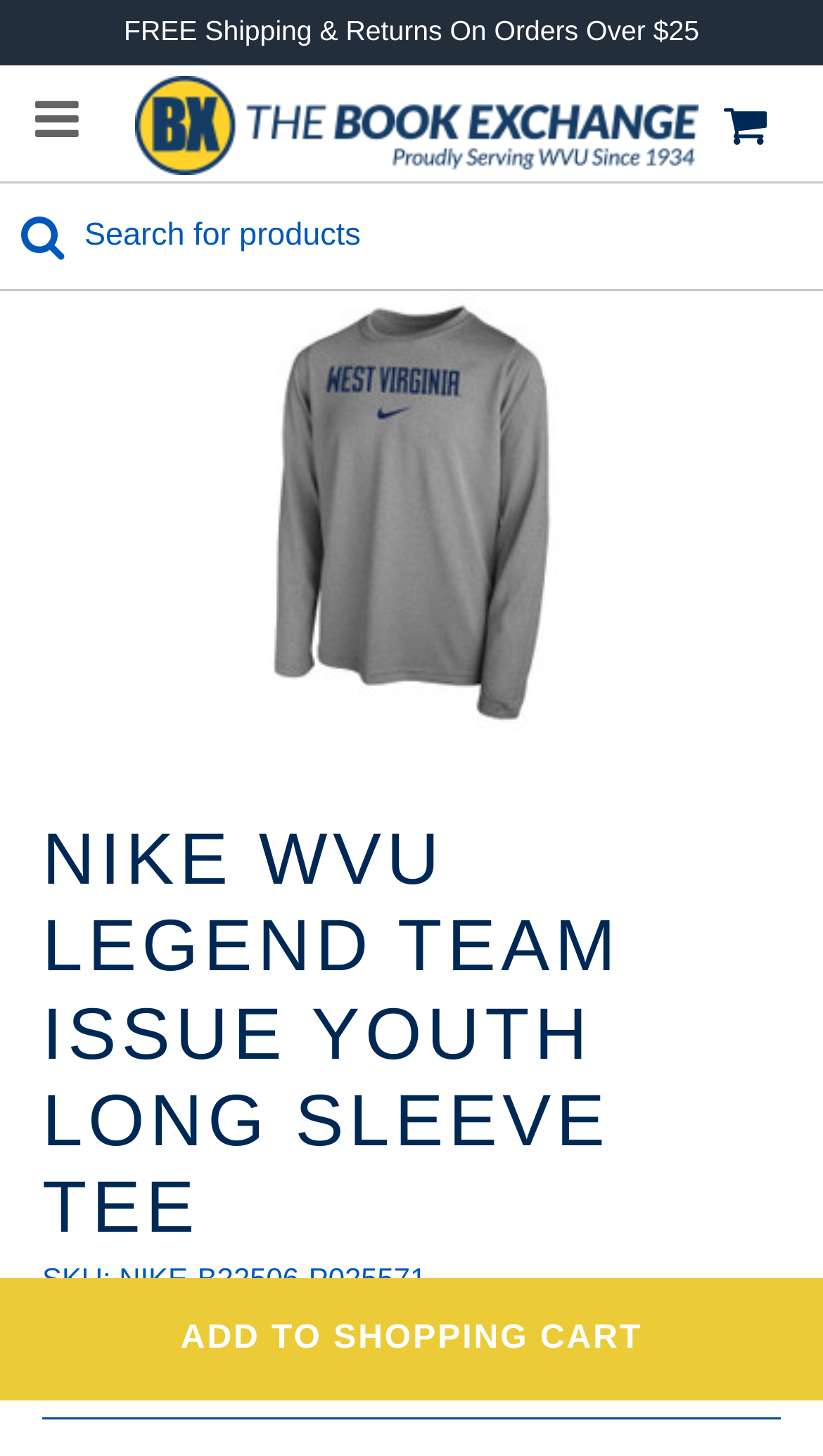What is the material of the Nike WVU Legend Team Issue Youth Long Sleeve Tee? Examine the screenshot and reply using just one word or a brief phrase.

100% DRI-Fit polyester